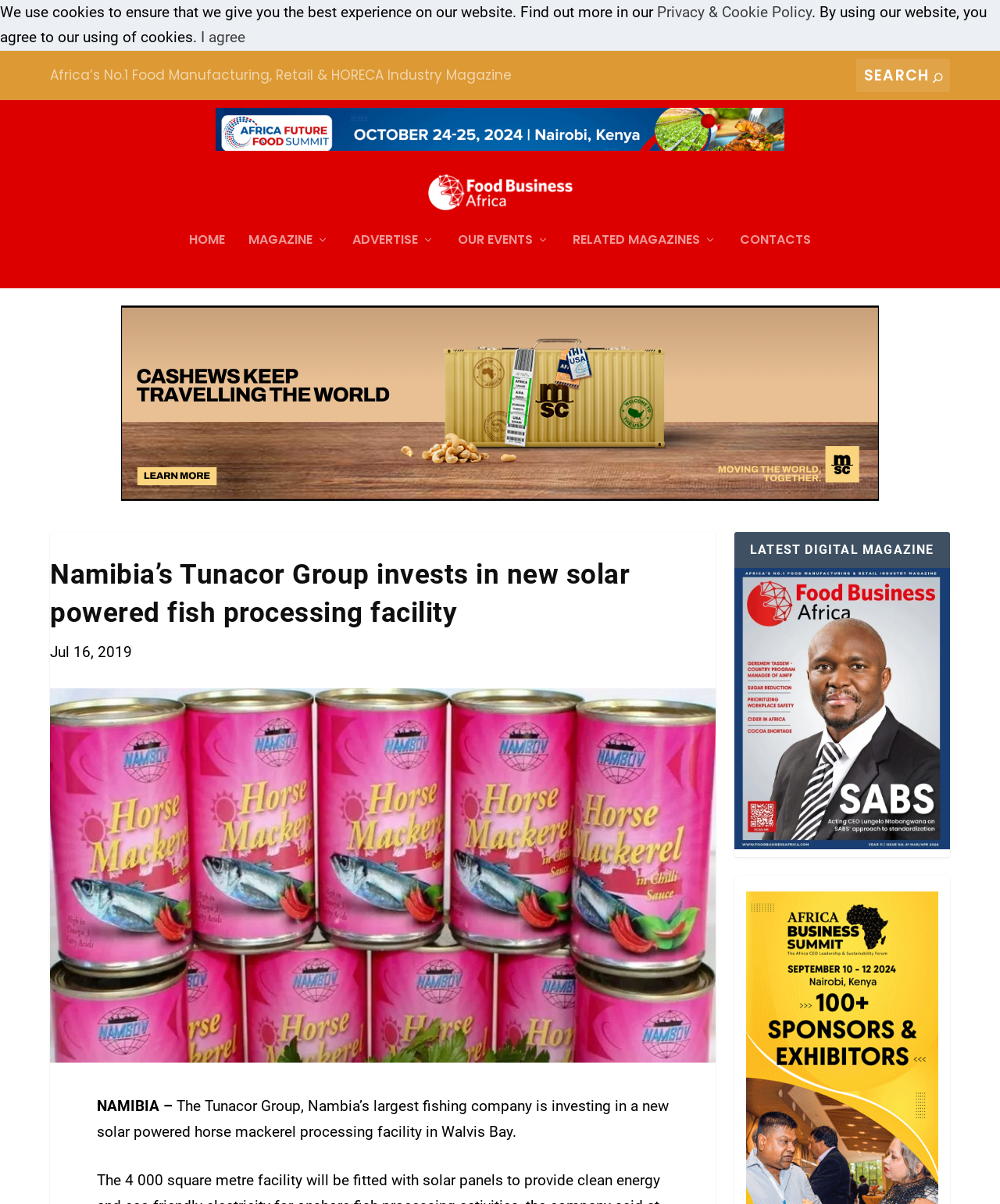Create a detailed description of the webpage's content and layout.

The webpage appears to be an article from Food Business Africa Magazine, with a focus on Namibia's Tunacor Group investing in a new solar-powered fish processing facility. 

At the top of the page, there is a notification about the use of cookies, with a link to the Privacy & Cookie Policy and an "I agree" button. Below this, there is a search bar with a magnifying glass icon on the right side. 

On the left side of the page, there is a menu with links to different sections, including HOME, MAGAZINE, ADVERTISE, OUR EVENTS, RELATED MAGAZINES, and CONTACTS. 

The main content of the page is an article with a heading that reads "Namibia’s Tunacor Group invests in new solar powered fish processing facility". Below the heading, there is a publication date, "Jul 16, 2019", and an image related to the article. The article text starts with "NAMIBIA – The Tunacor Group, Nambia’s largest fishing company is investing in a new solar powered horse mackerel processing facility in Walvis Bay." 

On the right side of the page, there is an advertisement with an image, and below it, a section titled "LATEST DIGITAL MAGAZINE" with a link and an image.